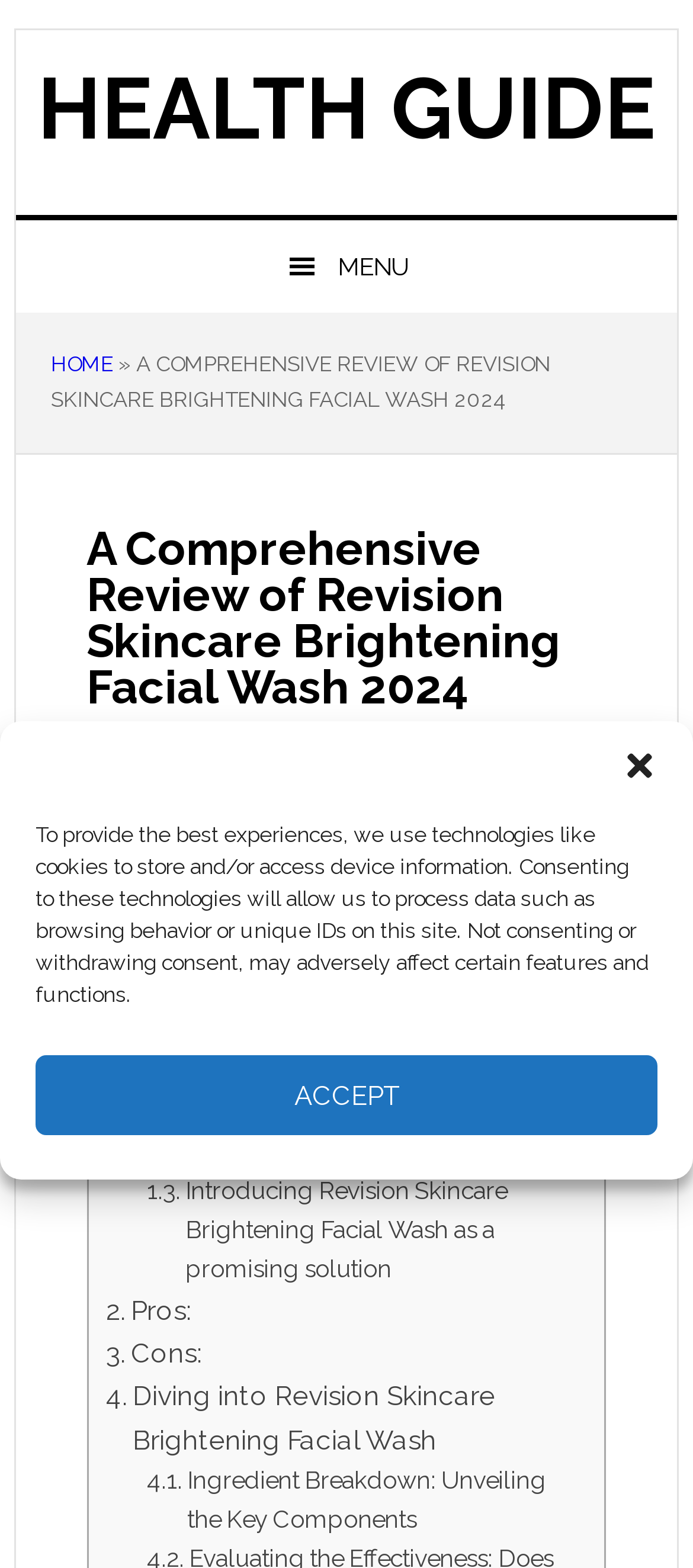Identify the bounding box coordinates for the region to click in order to carry out this instruction: "Read the article 'A Comprehensive Review of Revision Skincare Brightening Facial Wash 2024'". Provide the coordinates using four float numbers between 0 and 1, formatted as [left, top, right, bottom].

[0.125, 0.335, 0.875, 0.453]